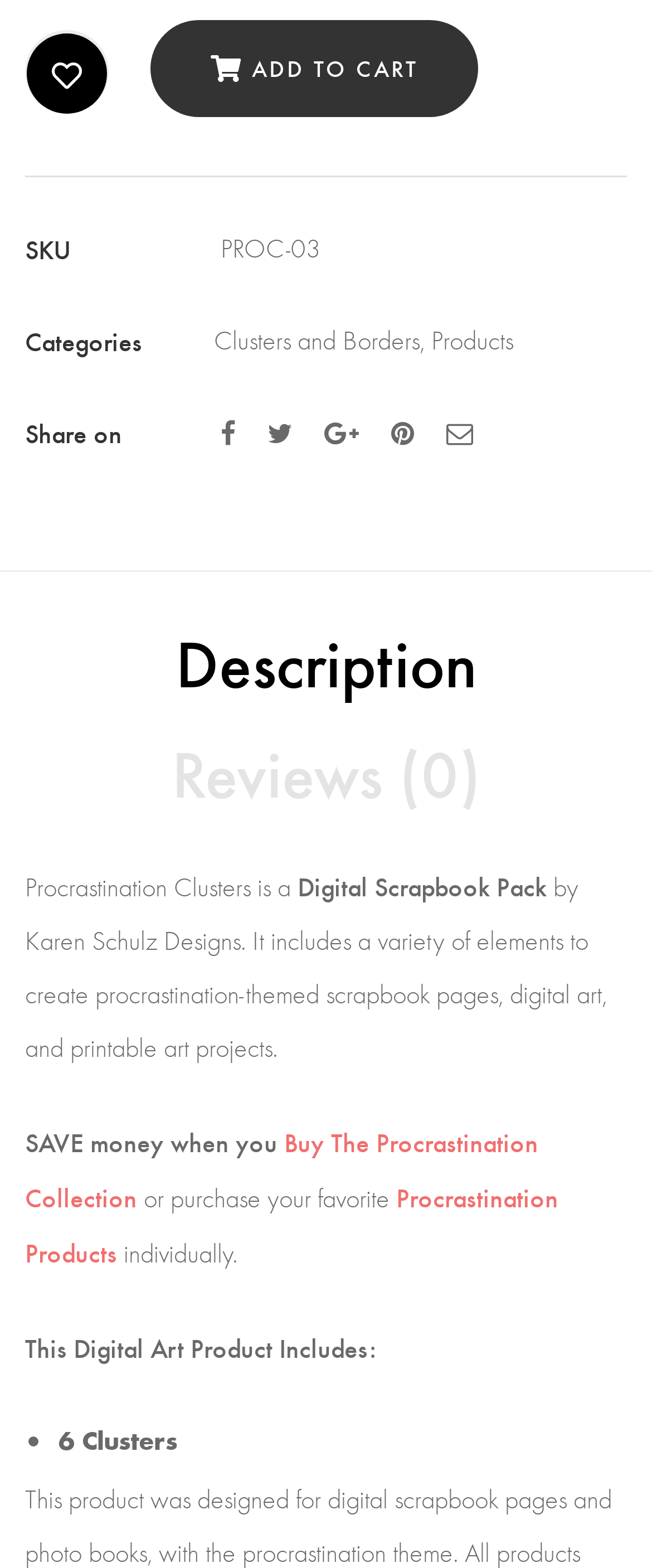Predict the bounding box of the UI element based on this description: "Buy The Procrastination Collection".

[0.038, 0.717, 0.826, 0.775]